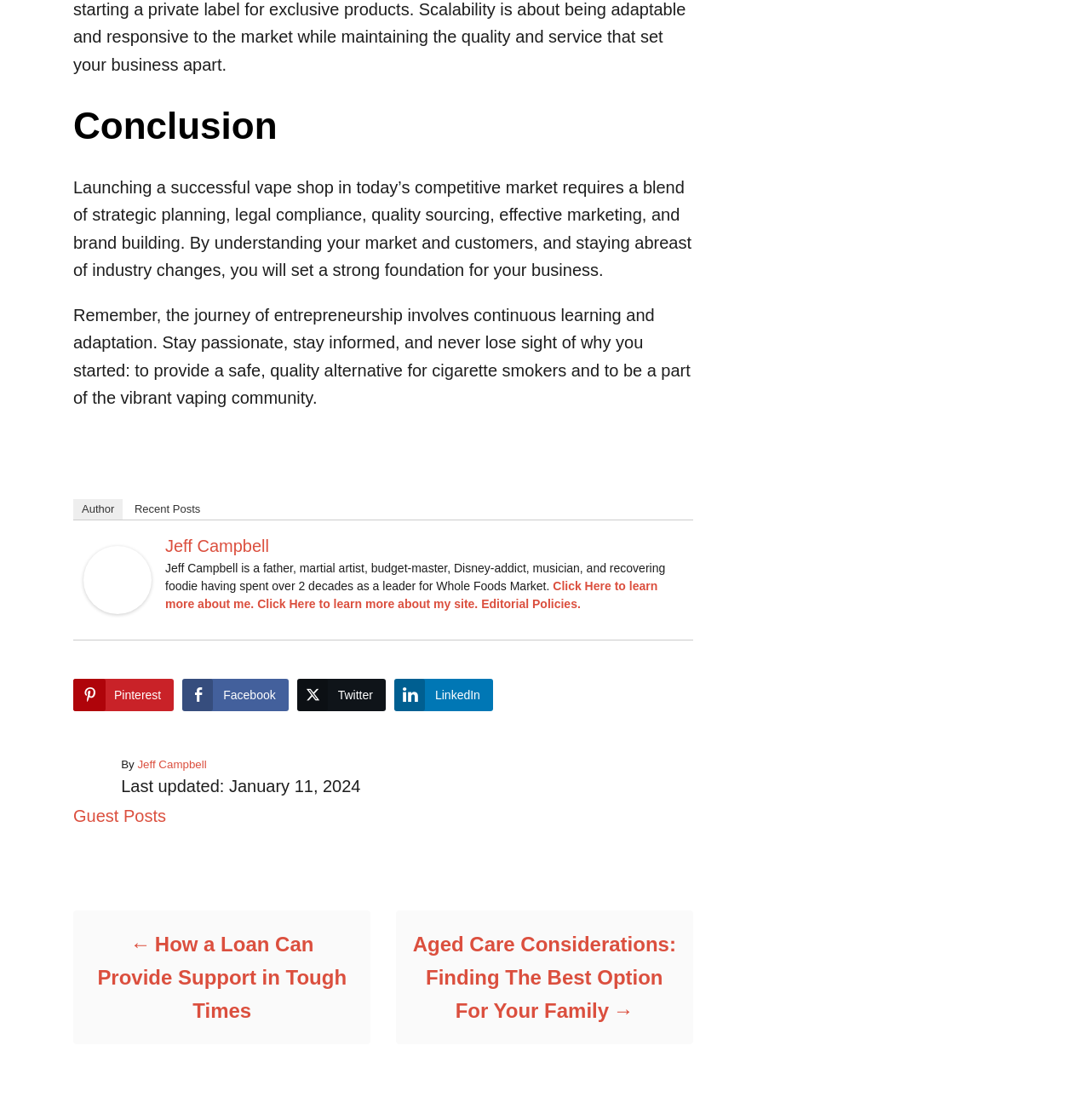Use a single word or phrase to answer the following:
What is the main topic of the article?

Vape shop